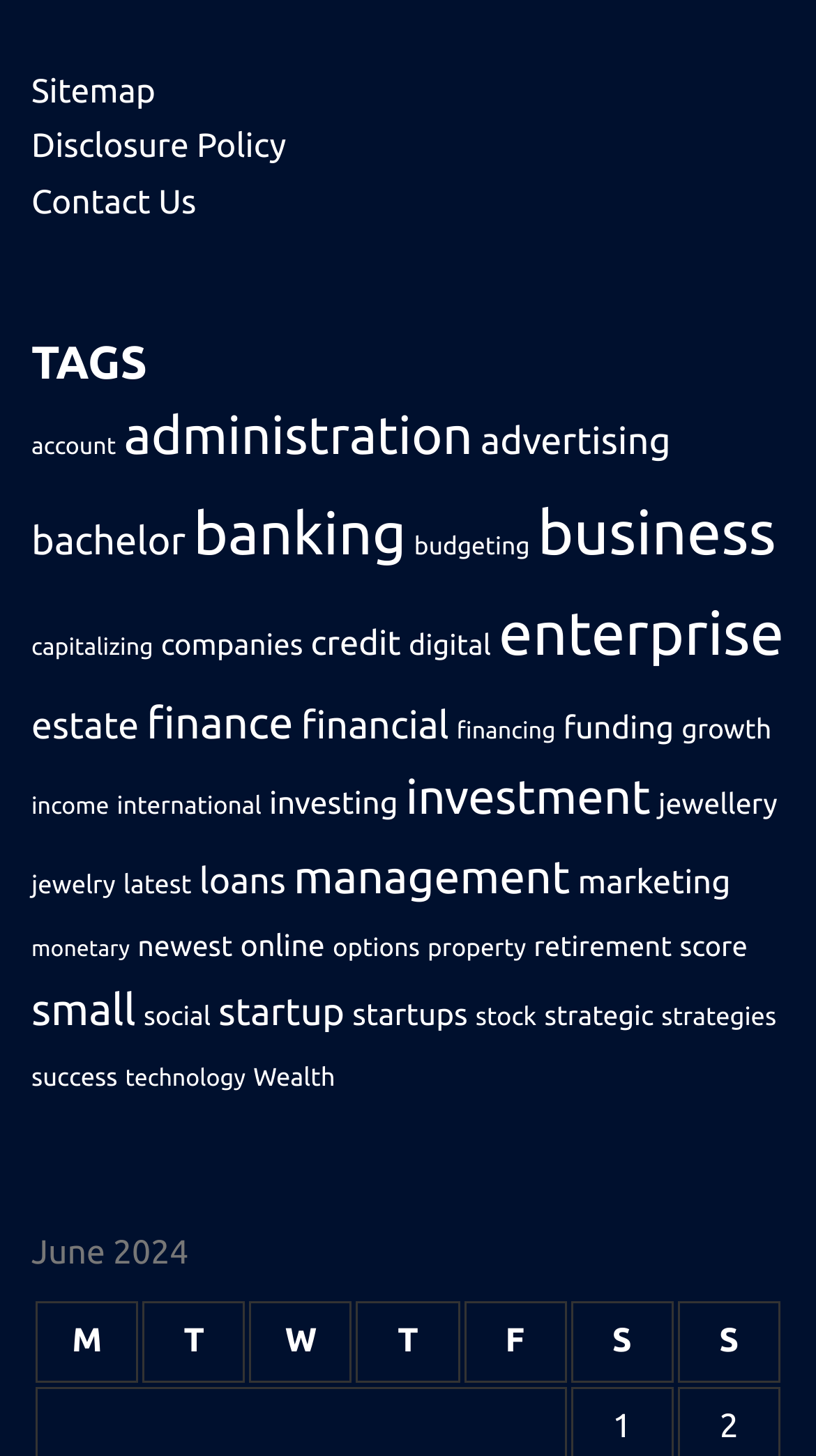How many items are in the 'business' category?
Please use the image to provide an in-depth answer to the question.

According to the link 'business (190 items)', there are 190 items in the 'business' category.